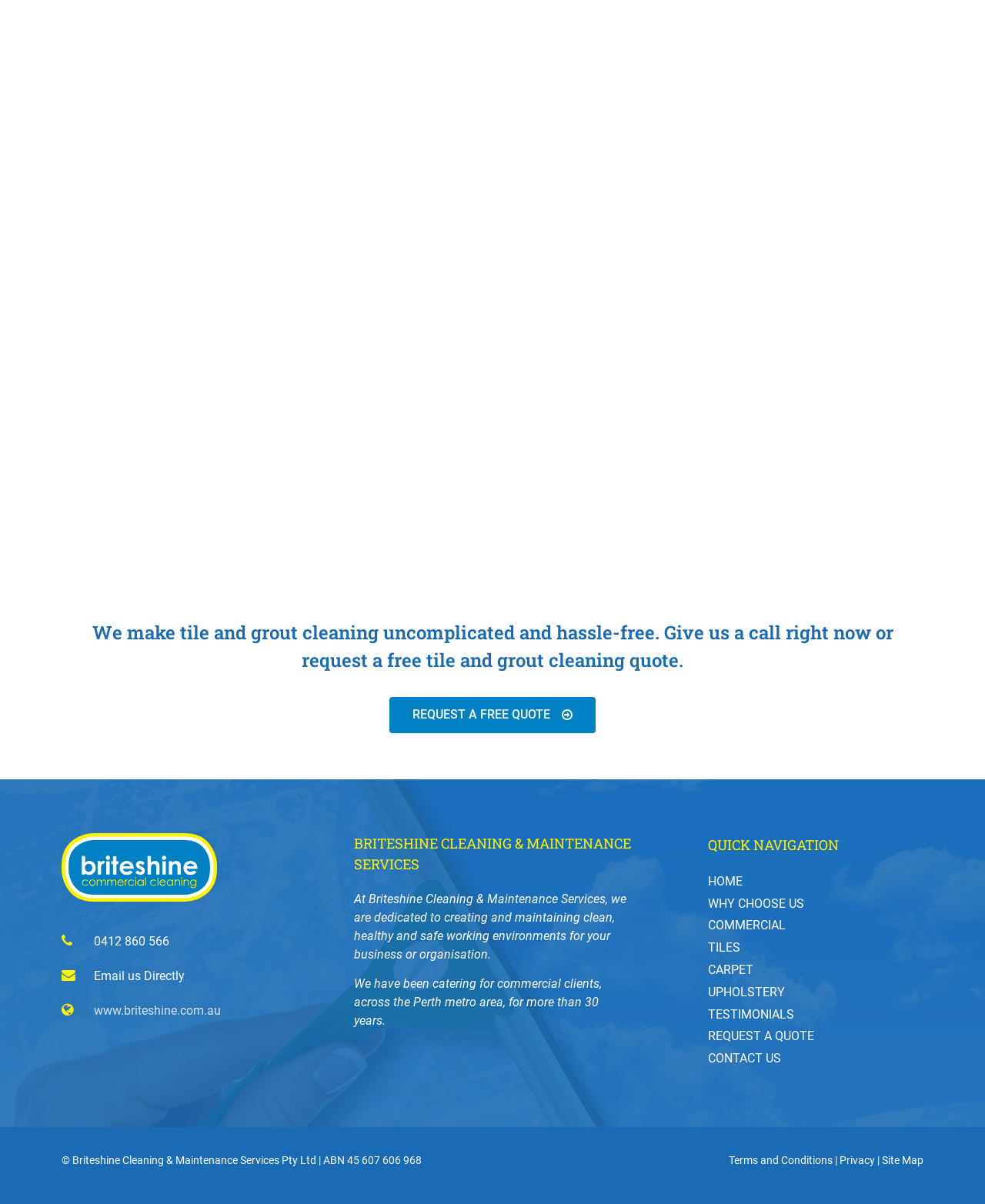What is the website's copyright information?
Refer to the image and offer an in-depth and detailed answer to the question.

I found the copyright information by looking at the StaticText element at the bottom of the webpage that says '© Briteshine Cleaning & Maintenance Services Pty Ltd | ABN 45 607 606 968'.